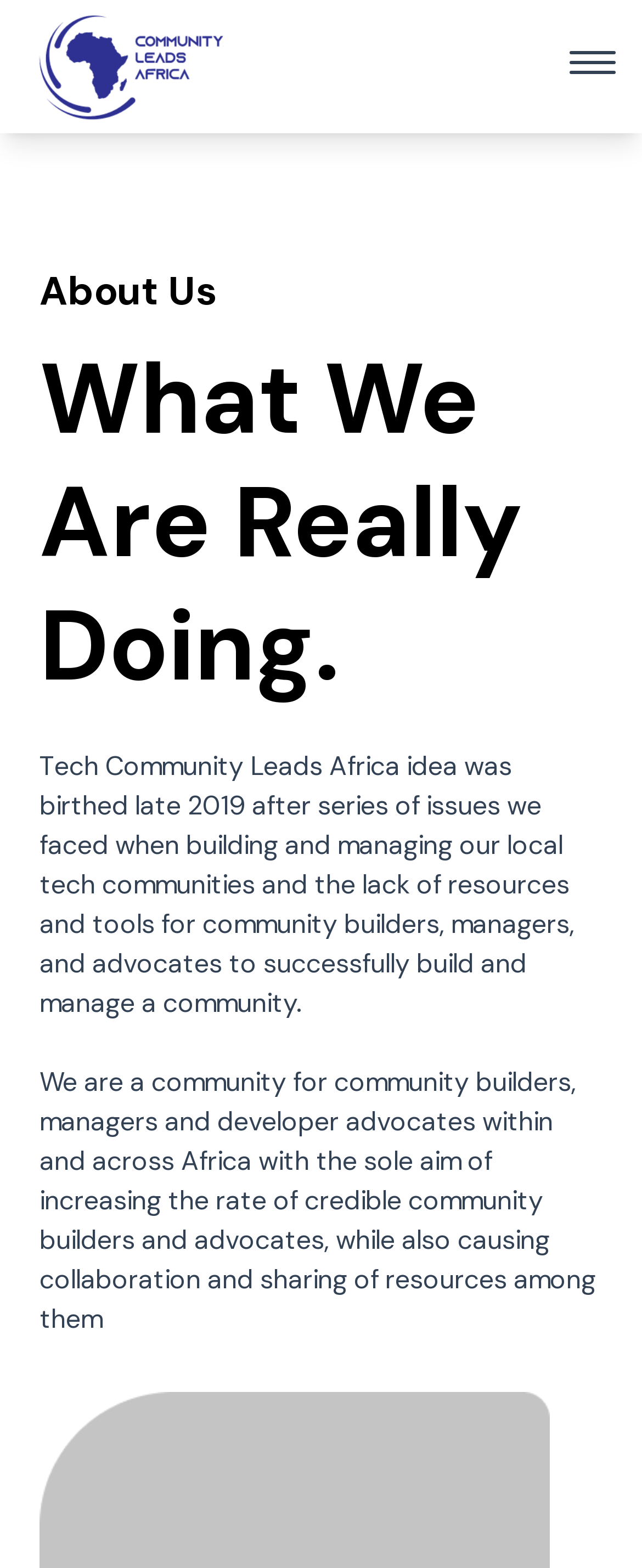Respond concisely with one word or phrase to the following query:
When was the idea of Community Leads Africa born?

Late 2019